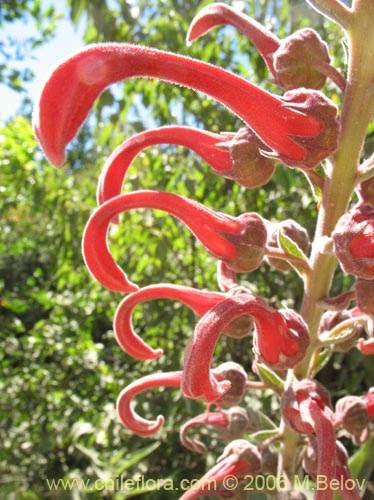What is the purpose of the sunlight in the image?
Can you provide an in-depth and detailed response to the question?

According to the caption, sunlight filters through the foliage, illuminating the vivid colors of the flowers and enhancing the contrast against the greenery, which suggests that the sunlight serves to highlight the beauty of the flowers.